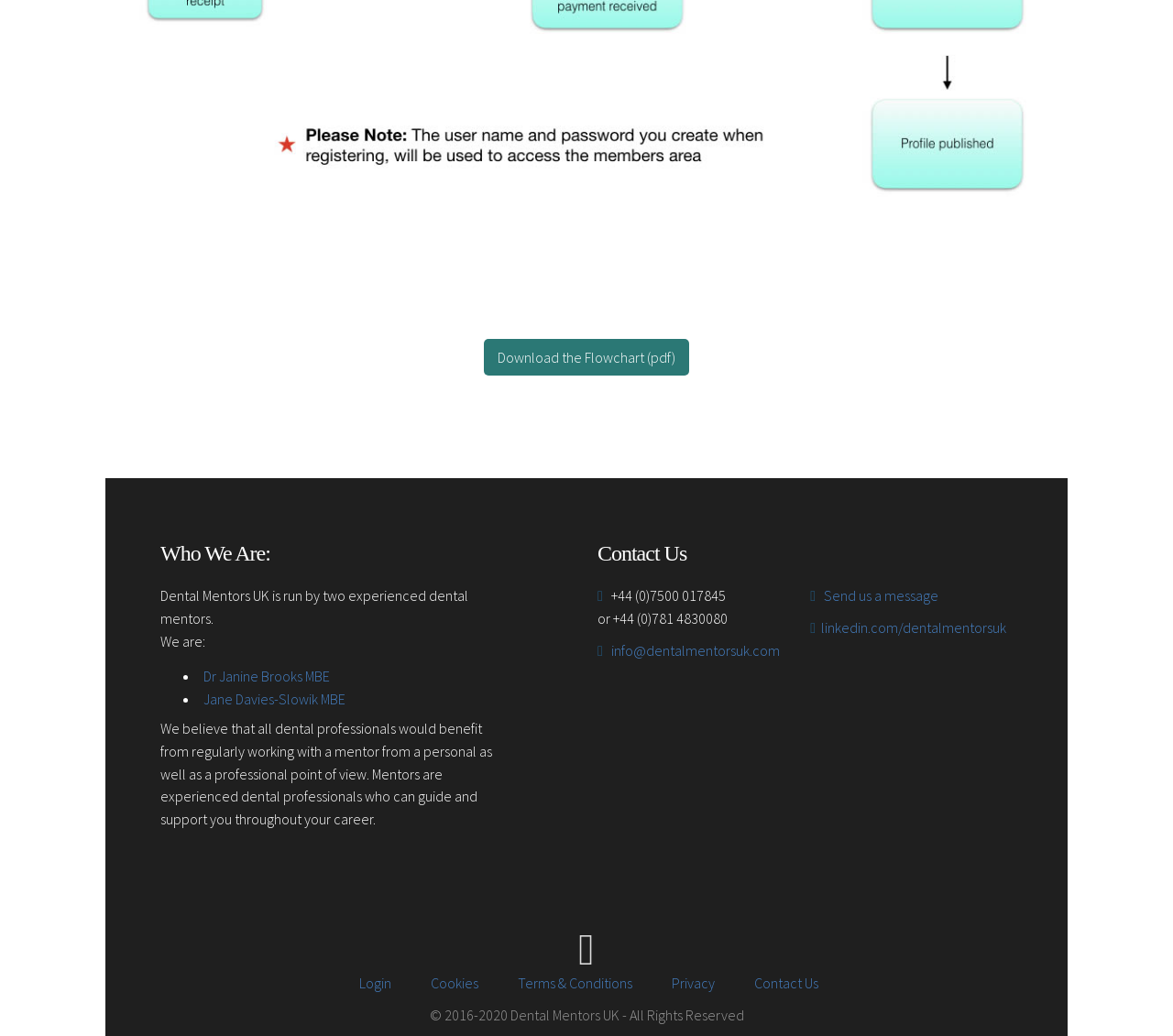Given the element description: "Contact Us", predict the bounding box coordinates of the UI element it refers to, using four float numbers between 0 and 1, i.e., [left, top, right, bottom].

[0.643, 0.94, 0.698, 0.958]